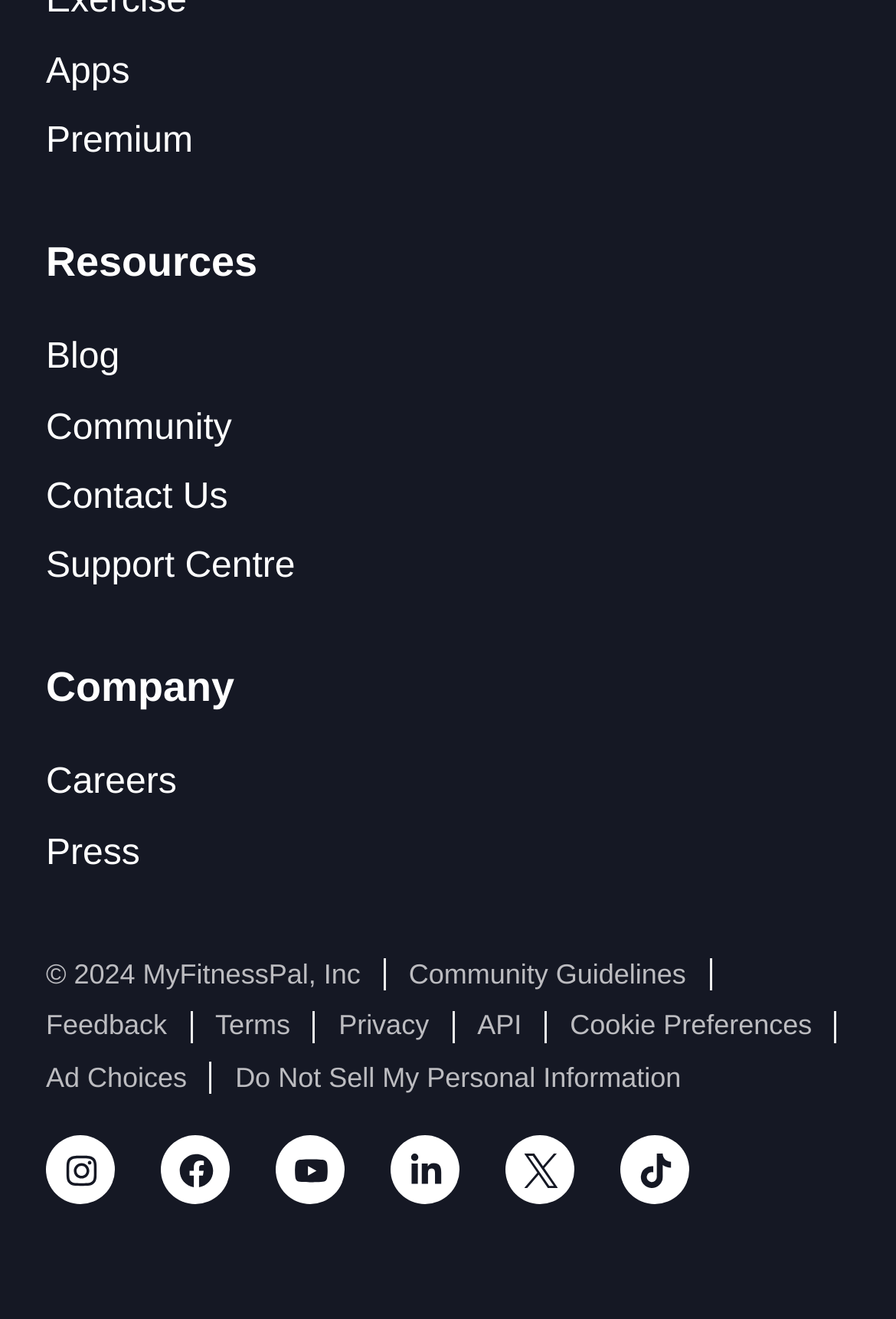Please provide the bounding box coordinates for the element that needs to be clicked to perform the instruction: "Contact Us". The coordinates must consist of four float numbers between 0 and 1, formatted as [left, top, right, bottom].

[0.051, 0.359, 0.949, 0.398]